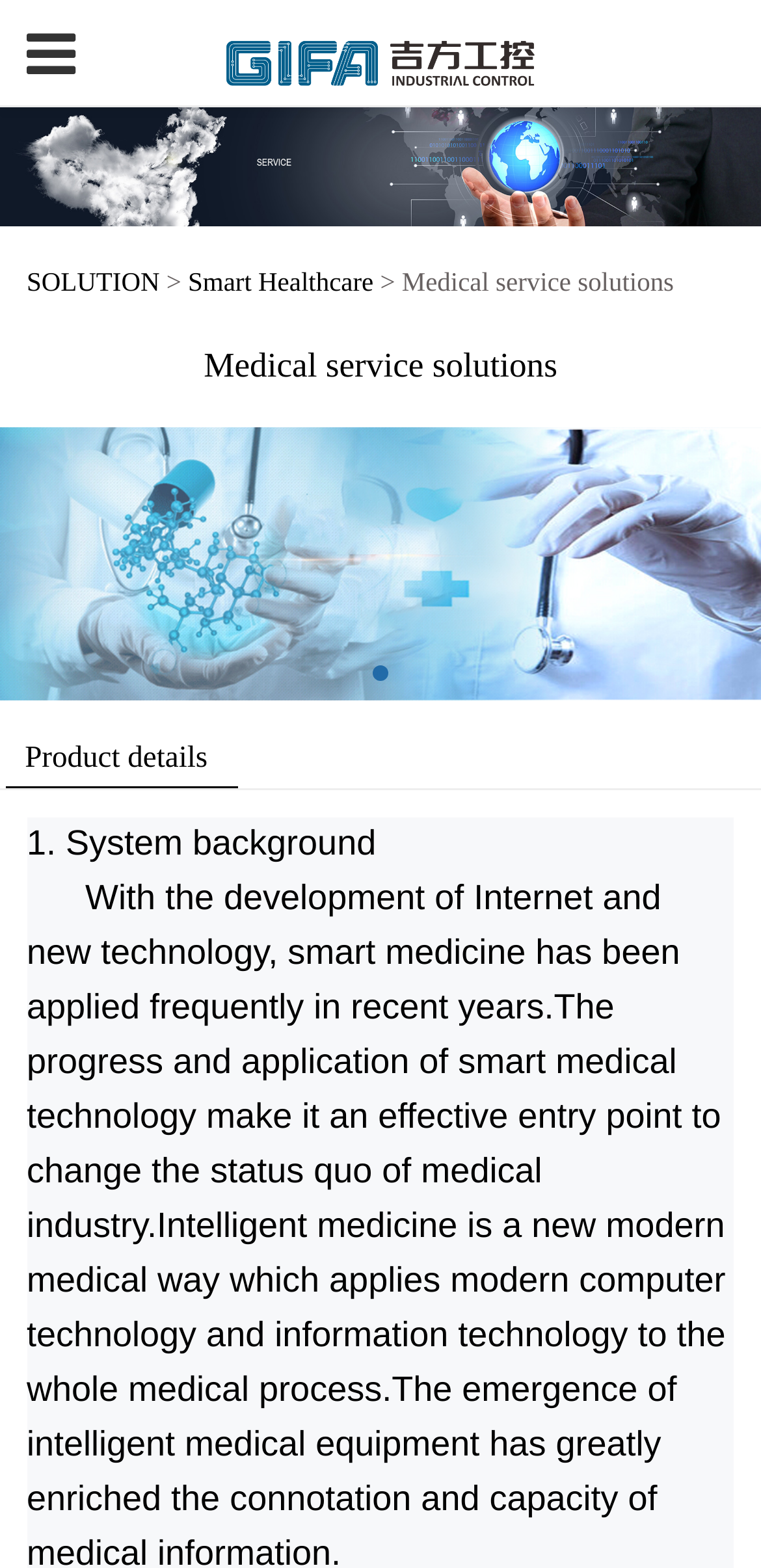Please find the bounding box coordinates (top-left x, top-left y, bottom-right x, bottom-right y) in the screenshot for the UI element described as follows: SOLUTION

[0.035, 0.171, 0.21, 0.189]